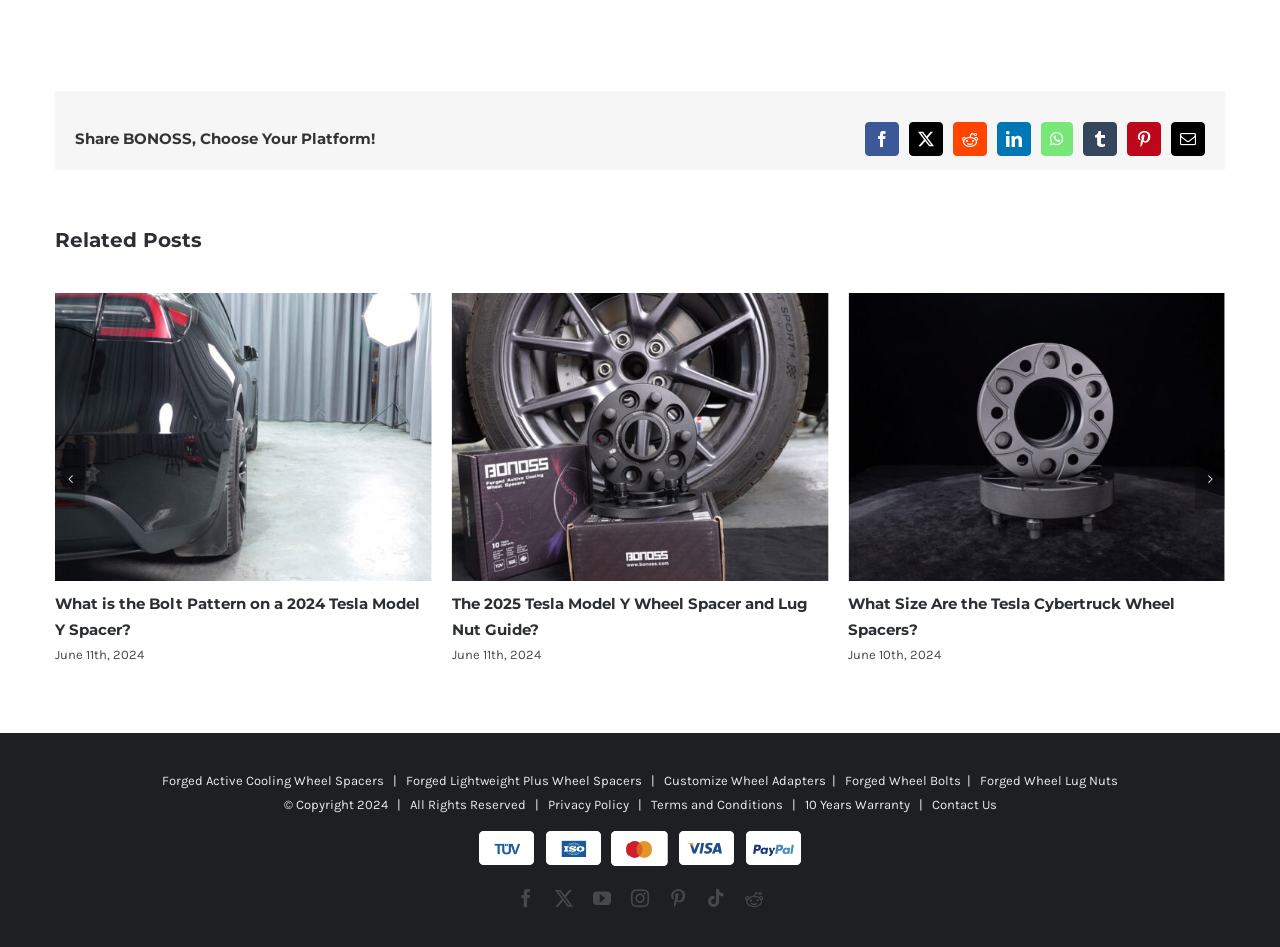Identify the bounding box coordinates necessary to click and complete the given instruction: "Go to previous slide".

[0.043, 0.474, 0.066, 0.537]